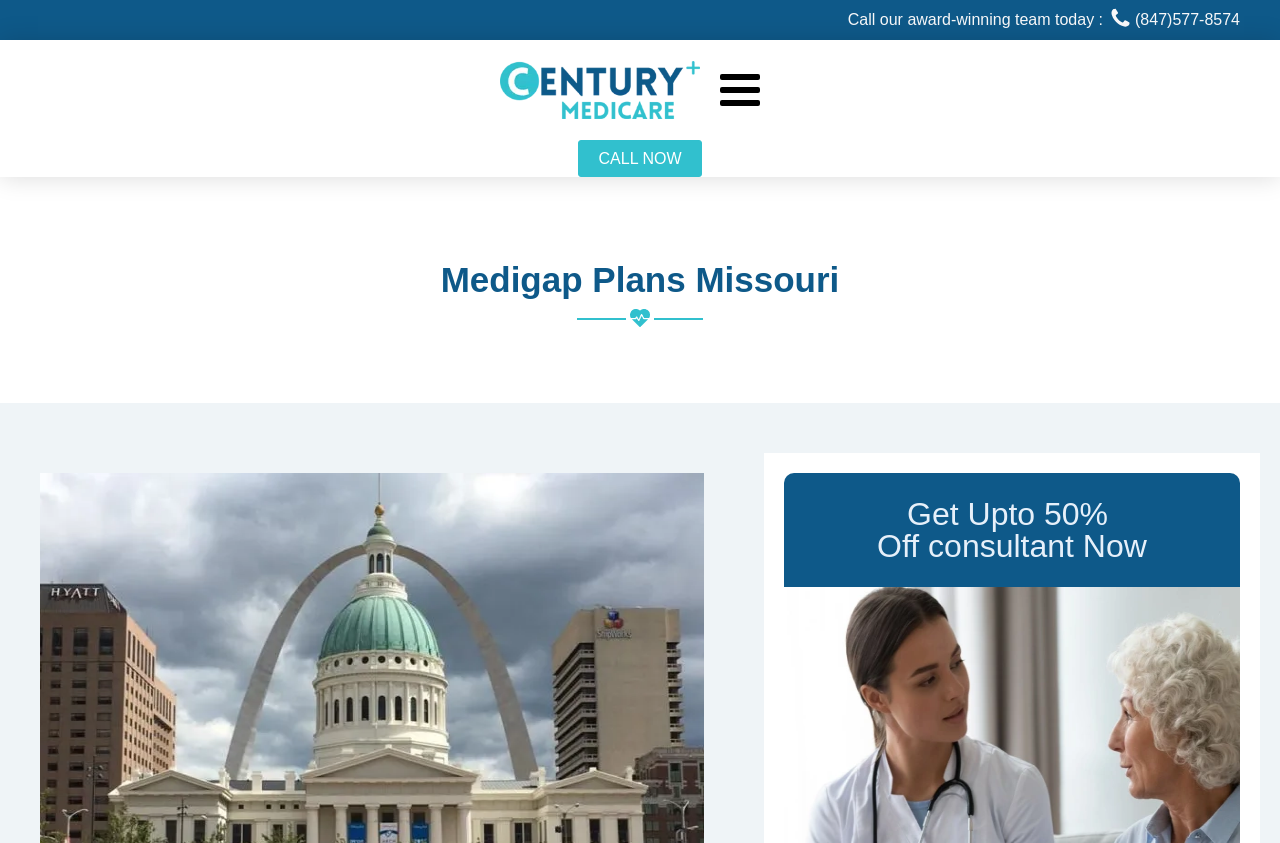For the given element description (847)577-8574, determine the bounding box coordinates of the UI element. The coordinates should follow the format (top-left x, top-left y, bottom-right x, bottom-right y) and be within the range of 0 to 1.

[0.866, 0.008, 0.969, 0.039]